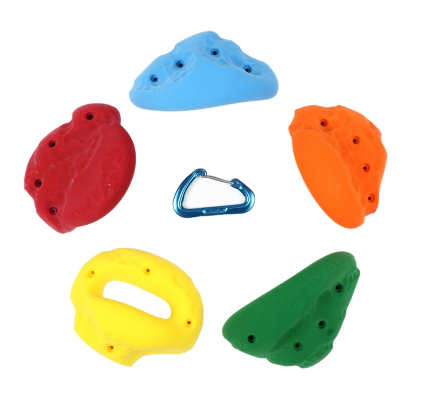What is the color of the carabiner in the center?
Give a single word or phrase answer based on the content of the image.

Blue